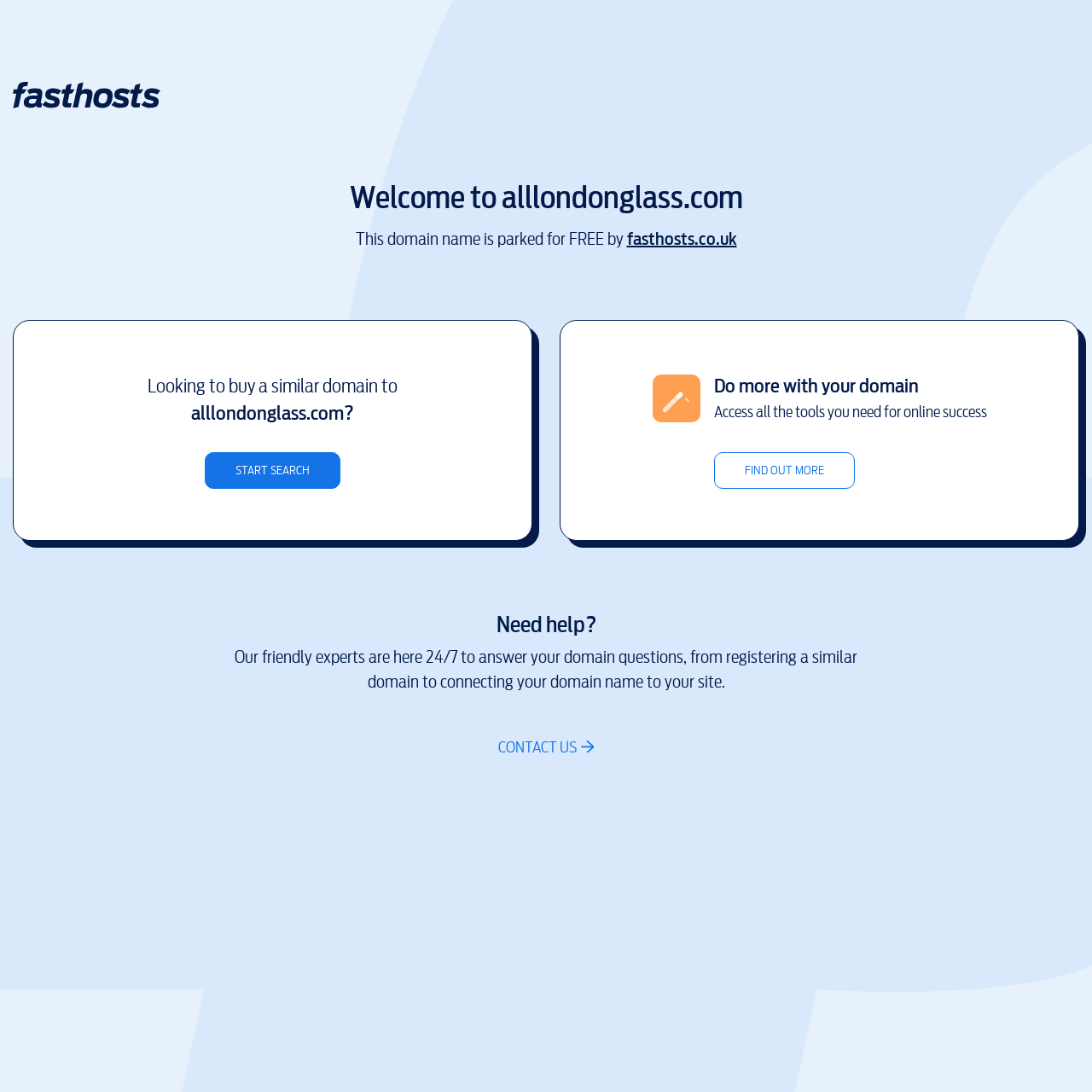Reply to the question with a brief word or phrase: What can be done with the domain name?

Buy a similar domain or do more